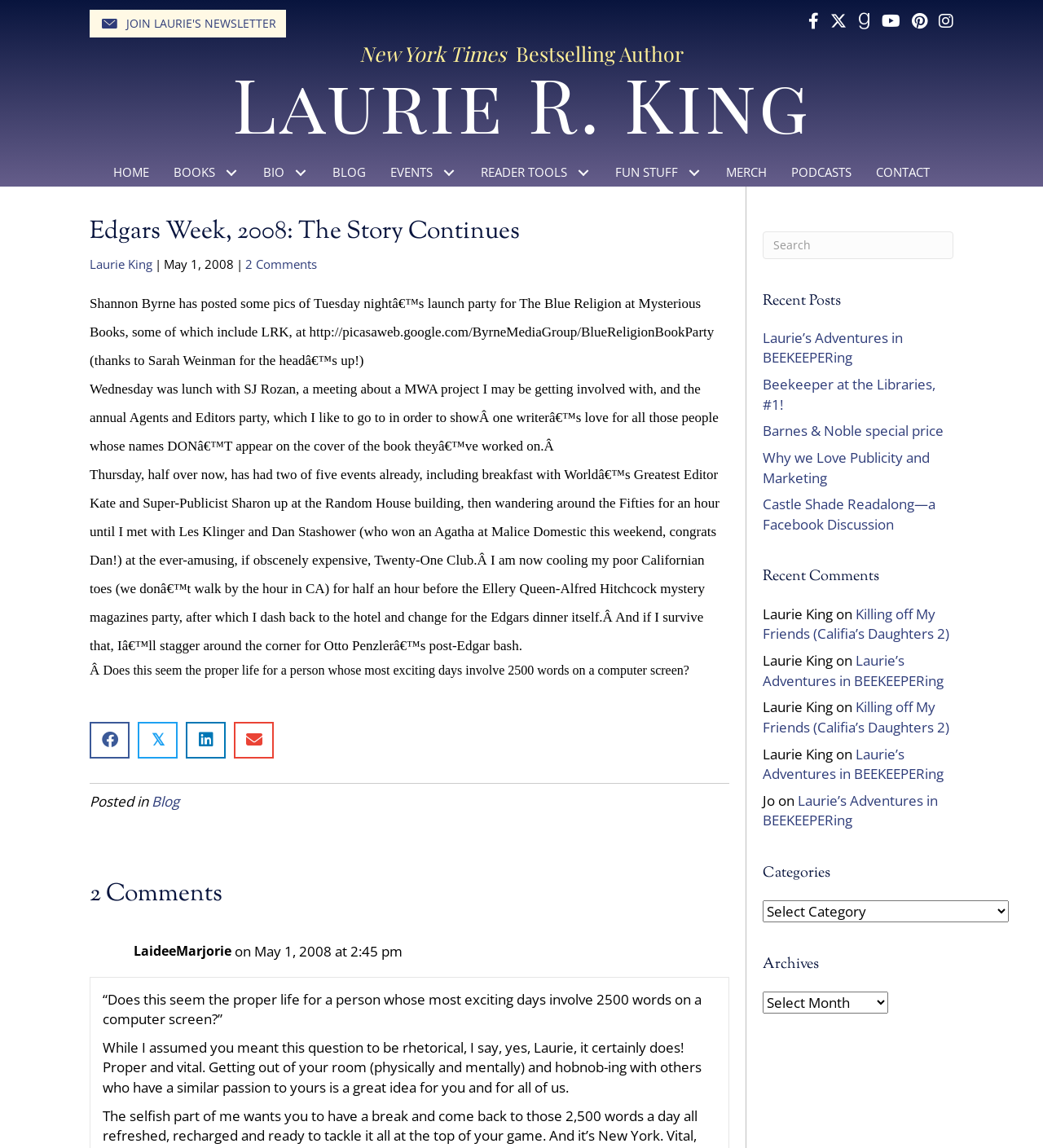Highlight the bounding box coordinates of the element you need to click to perform the following instruction: "Share on Facebook."

[0.086, 0.629, 0.124, 0.661]